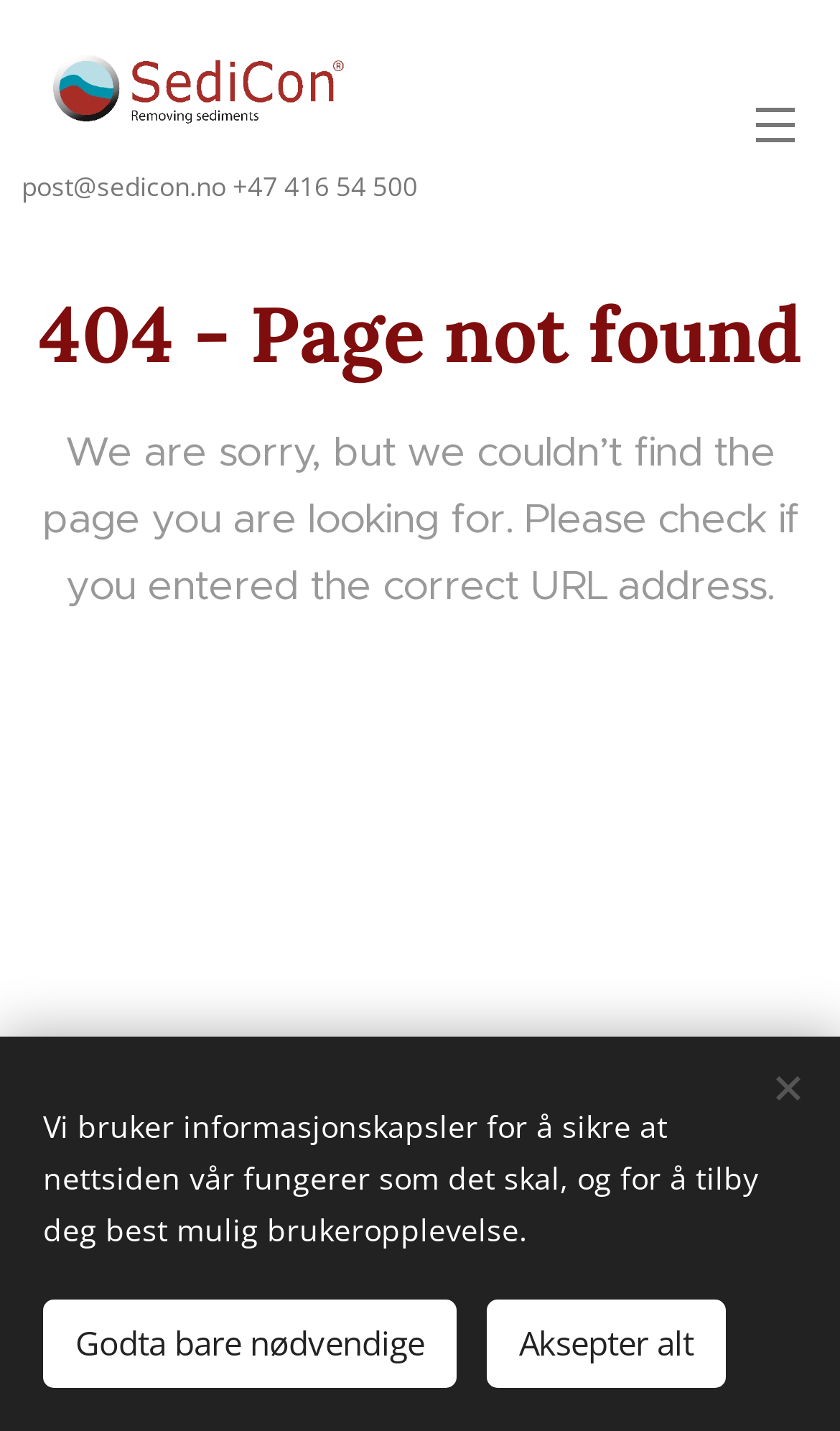Determine the main heading of the webpage and generate its text.

404 - Page not found